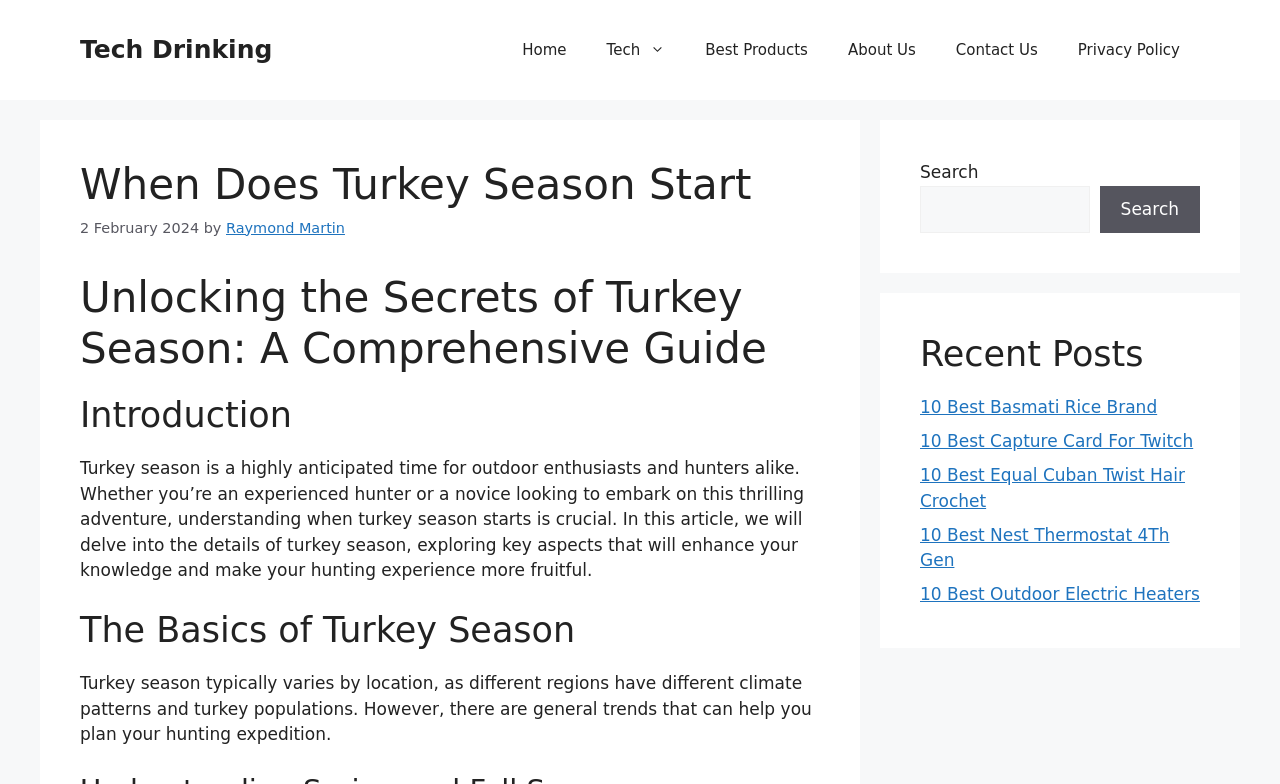What is the topic of the article? Please answer the question using a single word or phrase based on the image.

Turkey season